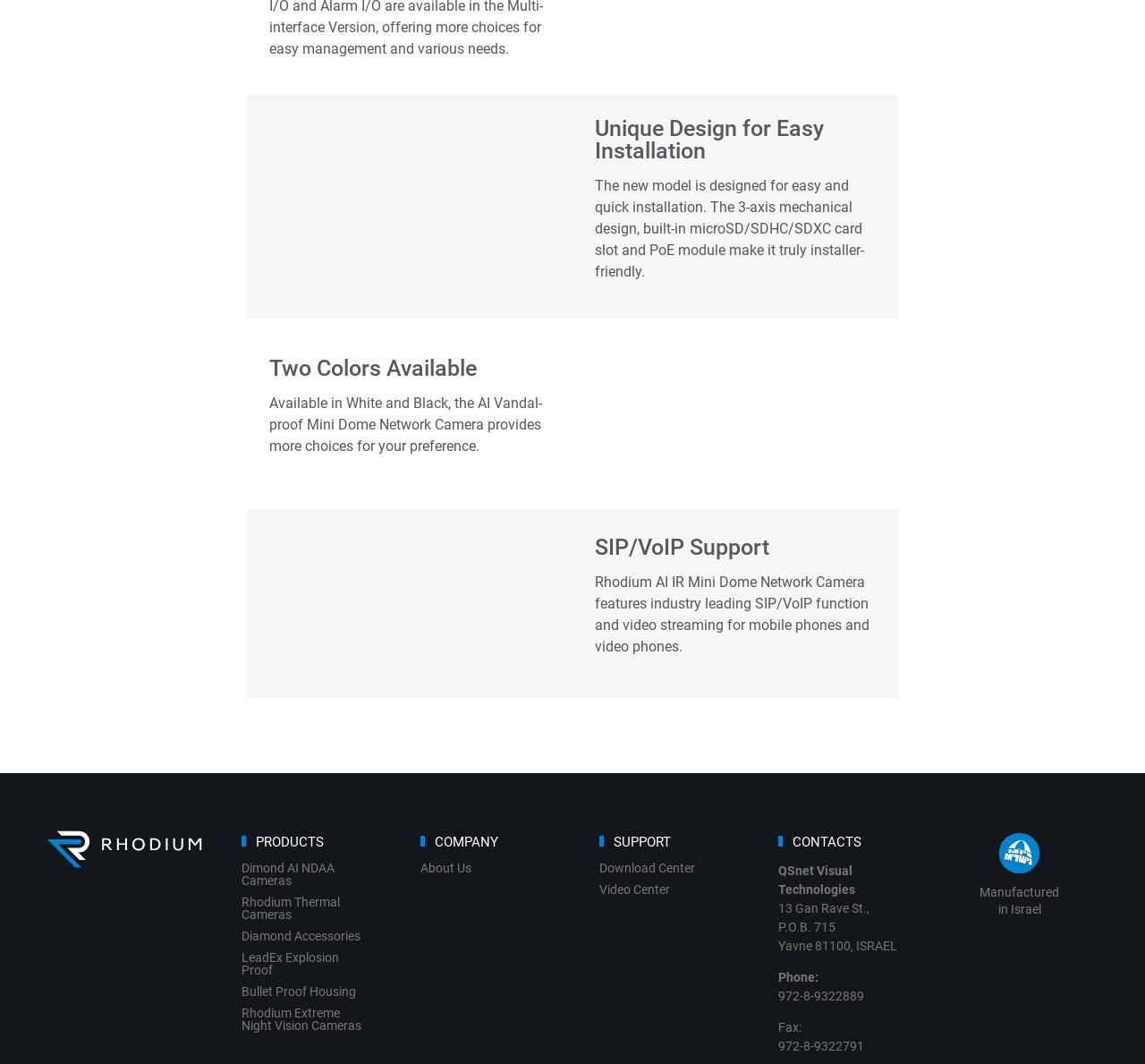Please identify the bounding box coordinates of the element I need to click to follow this instruction: "Click on the 'Download Center' link".

[0.523, 0.81, 0.607, 0.83]